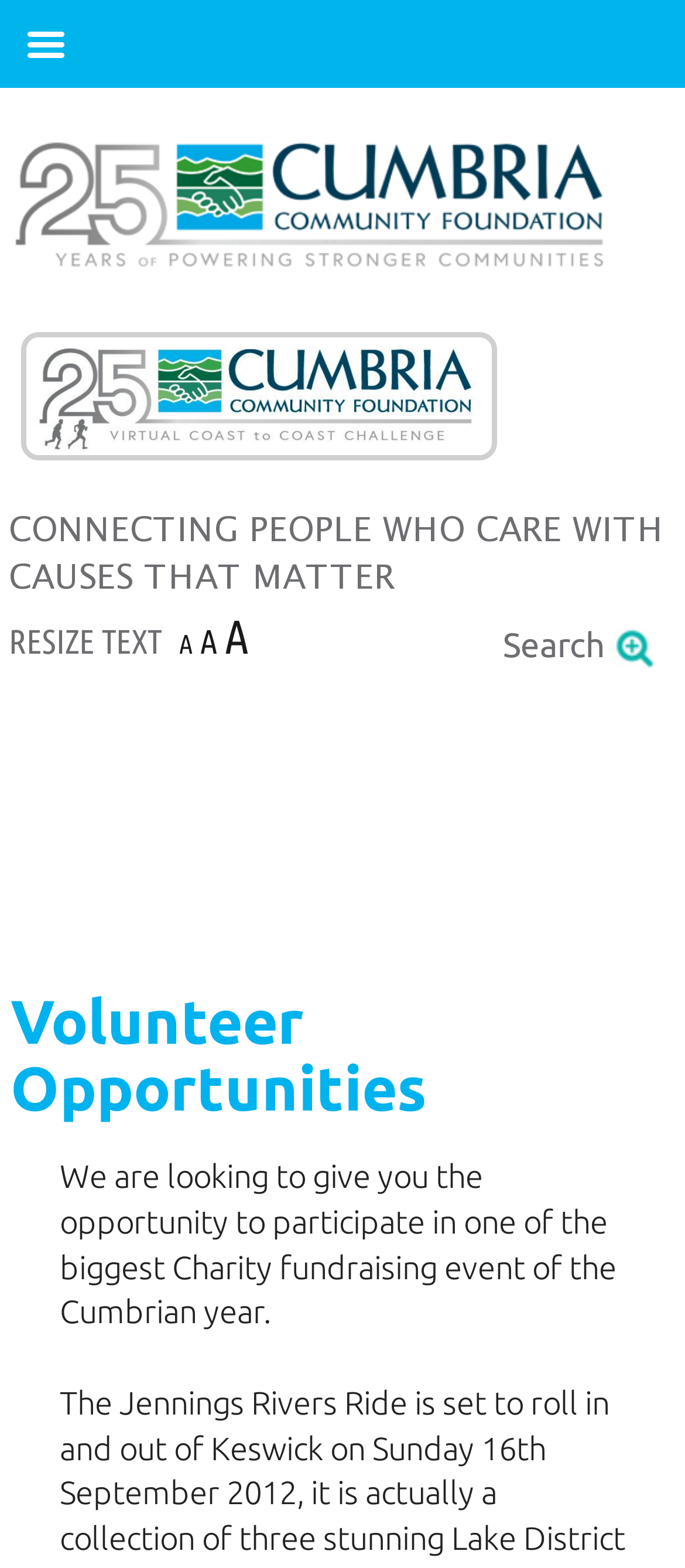Use a single word or phrase to answer the question:
What is the purpose of the Jennings Rivers Ride event?

Charity fundraising